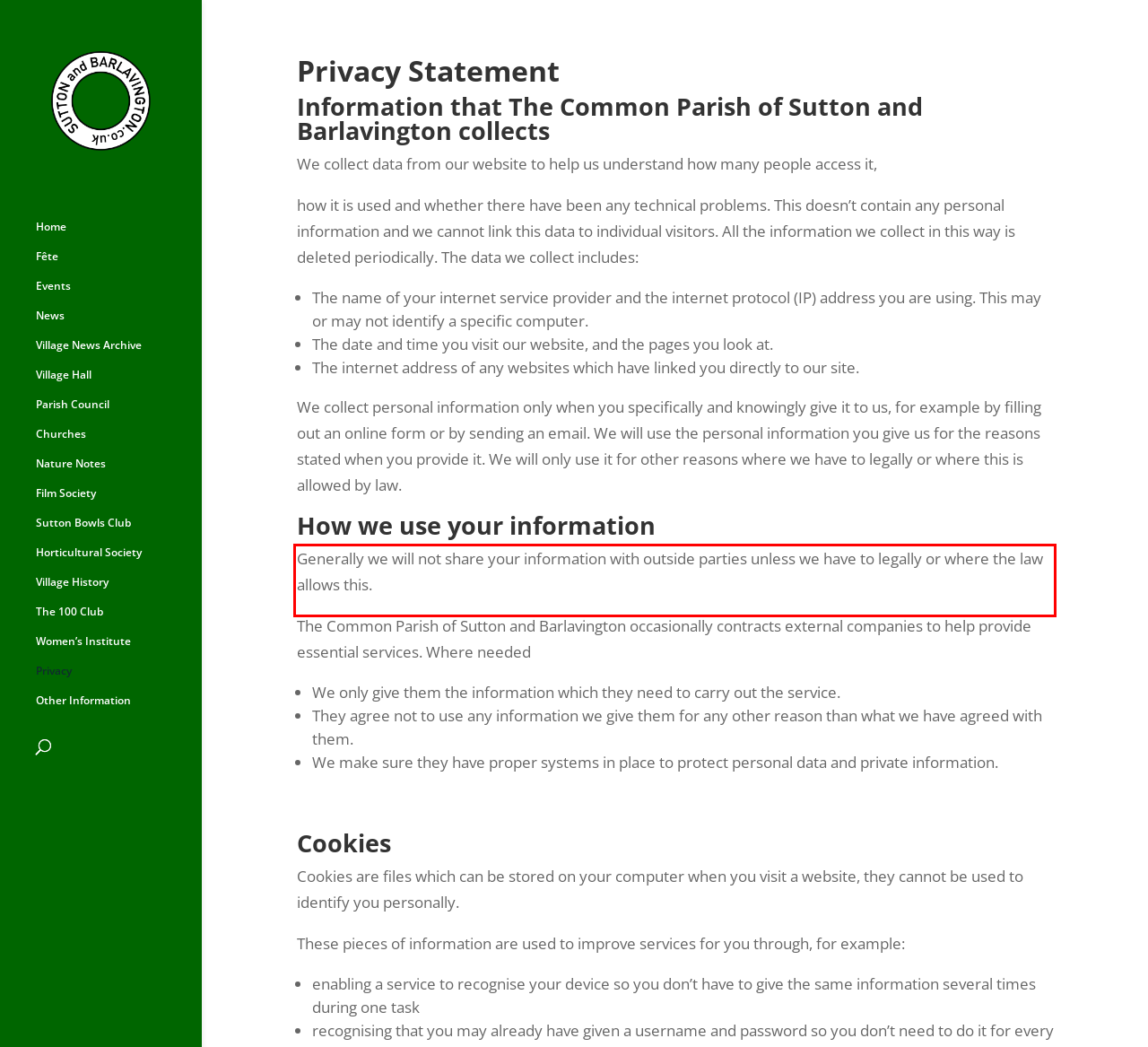Please extract the text content from the UI element enclosed by the red rectangle in the screenshot.

Generally we will not share your information with outside parties unless we have to legally or where the law allows this.